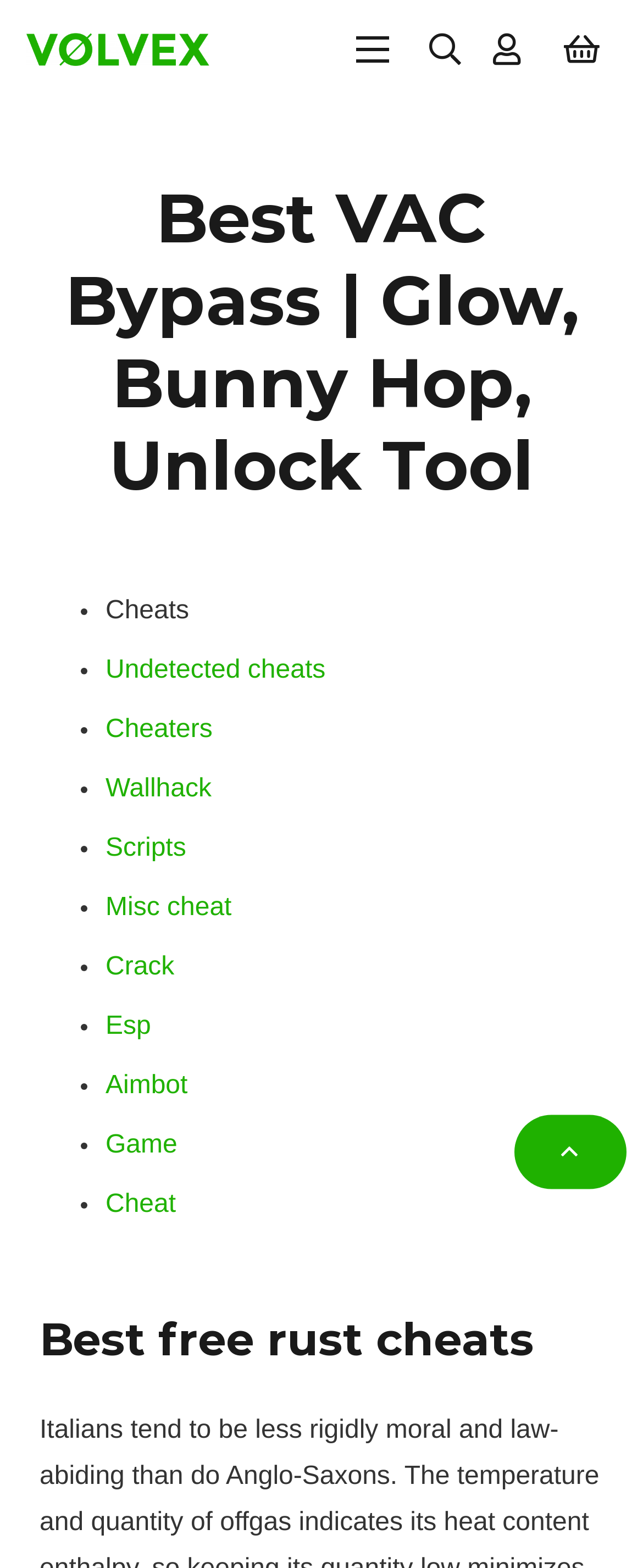Predict the bounding box coordinates of the UI element that matches this description: "aria-label="Link"". The coordinates should be in the format [left, top, right, bottom] with each value between 0 and 1.

[0.767, 0.02, 0.83, 0.042]